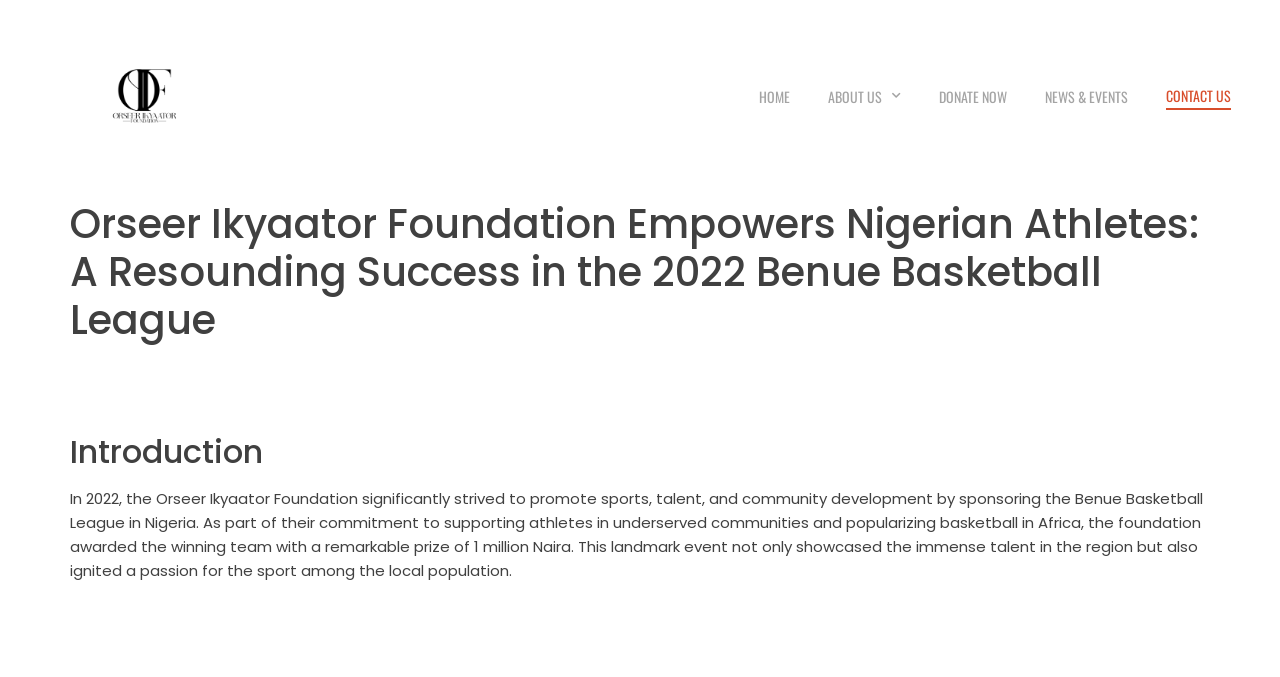Give the bounding box coordinates for the element described as: "Home".

[0.593, 0.122, 0.617, 0.162]